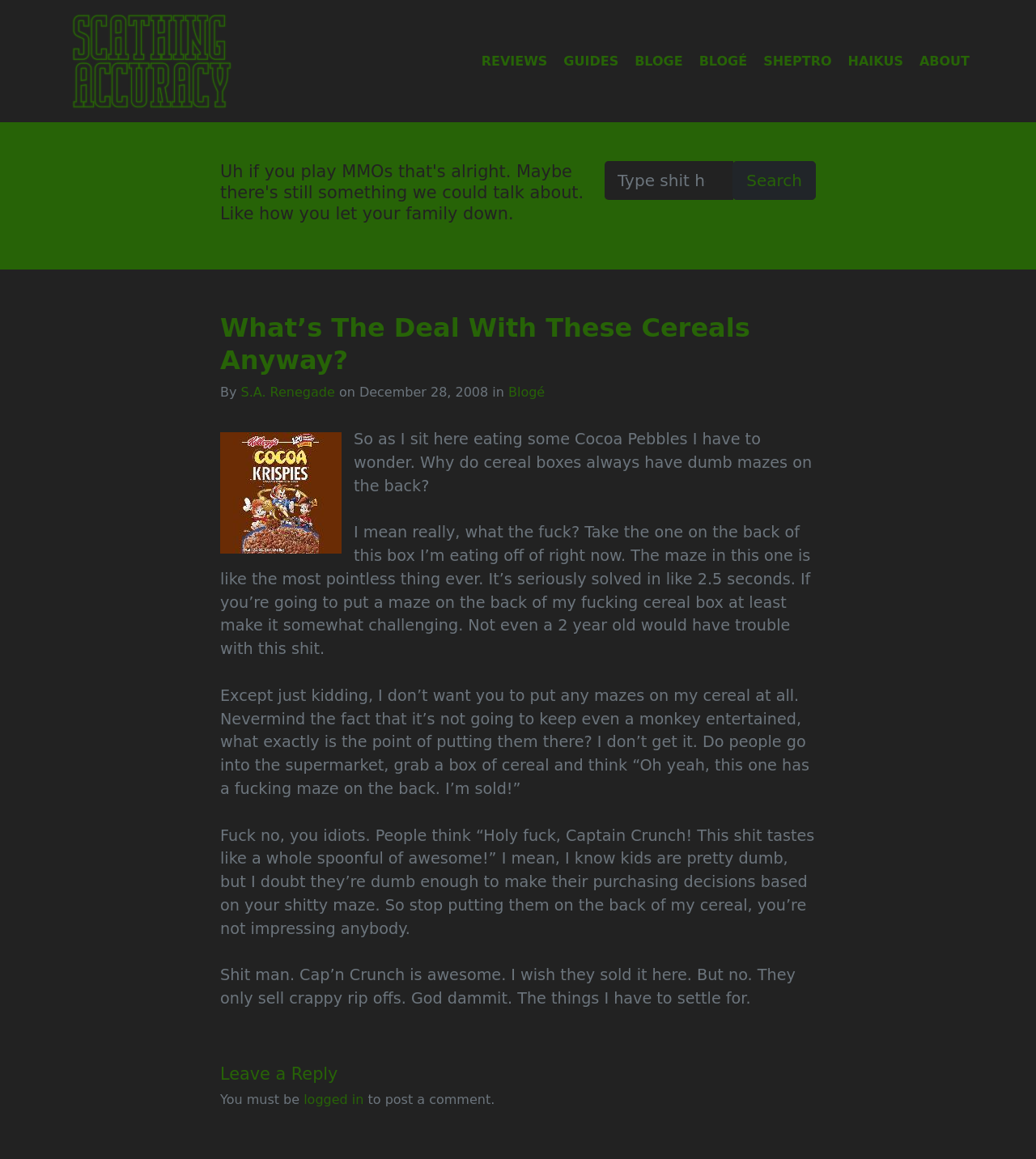How many links are in the top navigation menu?
Please look at the screenshot and answer using one word or phrase.

6